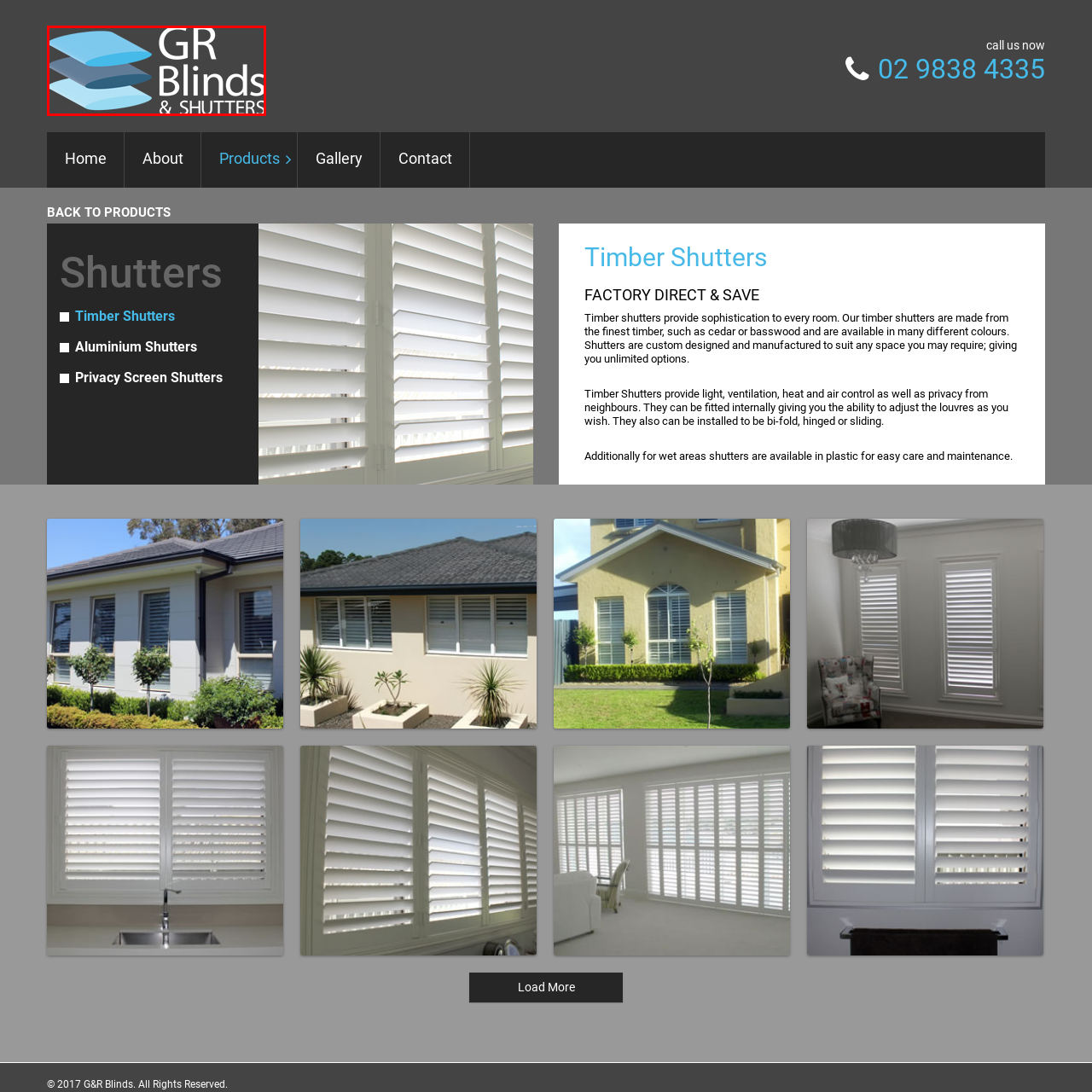Inspect the section highlighted in the red box, What is the background color of the logo? 
Answer using a single word or phrase.

Dark